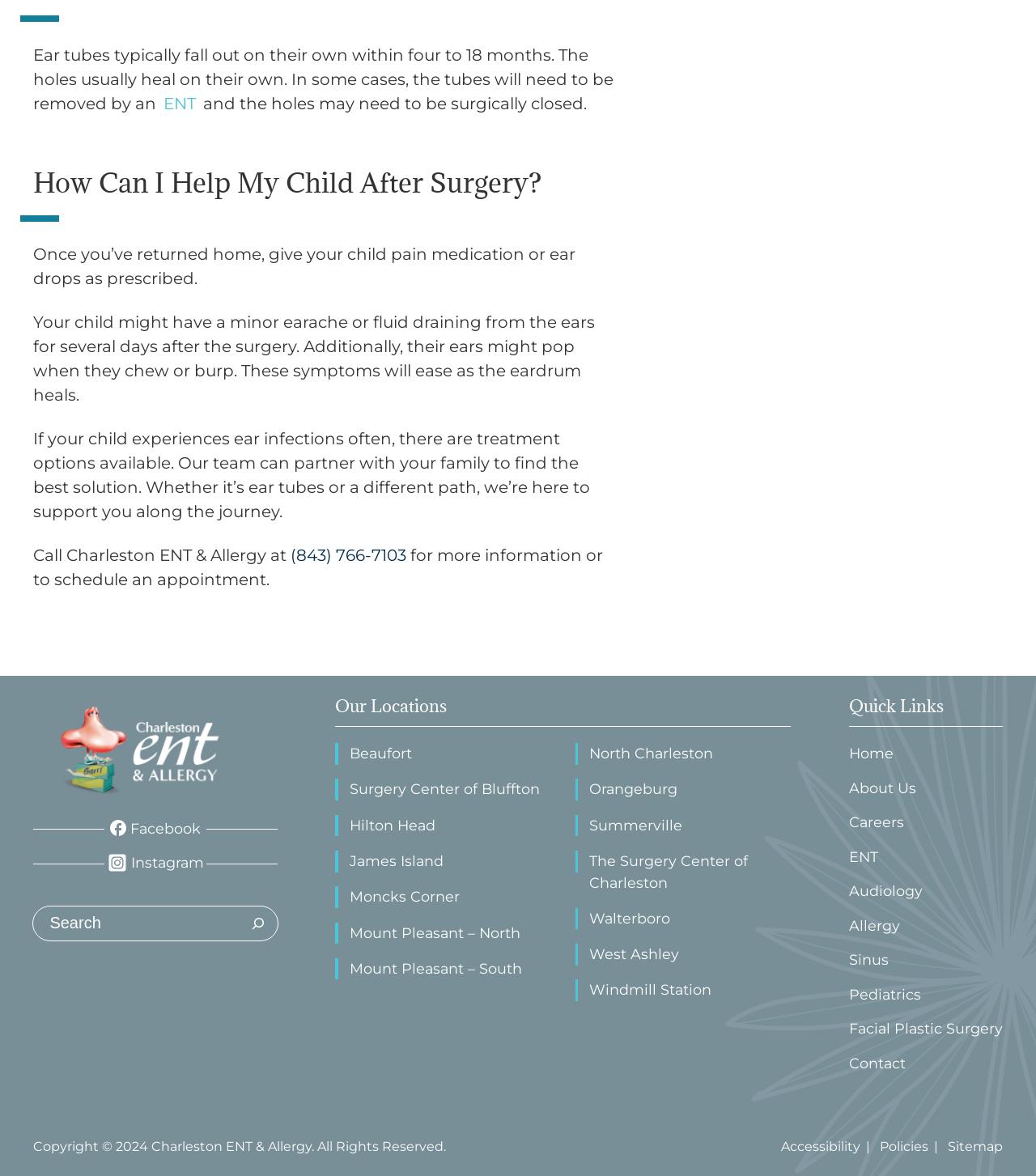What is the typical duration for ear tubes to fall out on their own?
Kindly offer a detailed explanation using the data available in the image.

According to the webpage, the static text element with the content 'Ear tubes typically fall out on their own within four to 18 months.' provides the answer to this question.